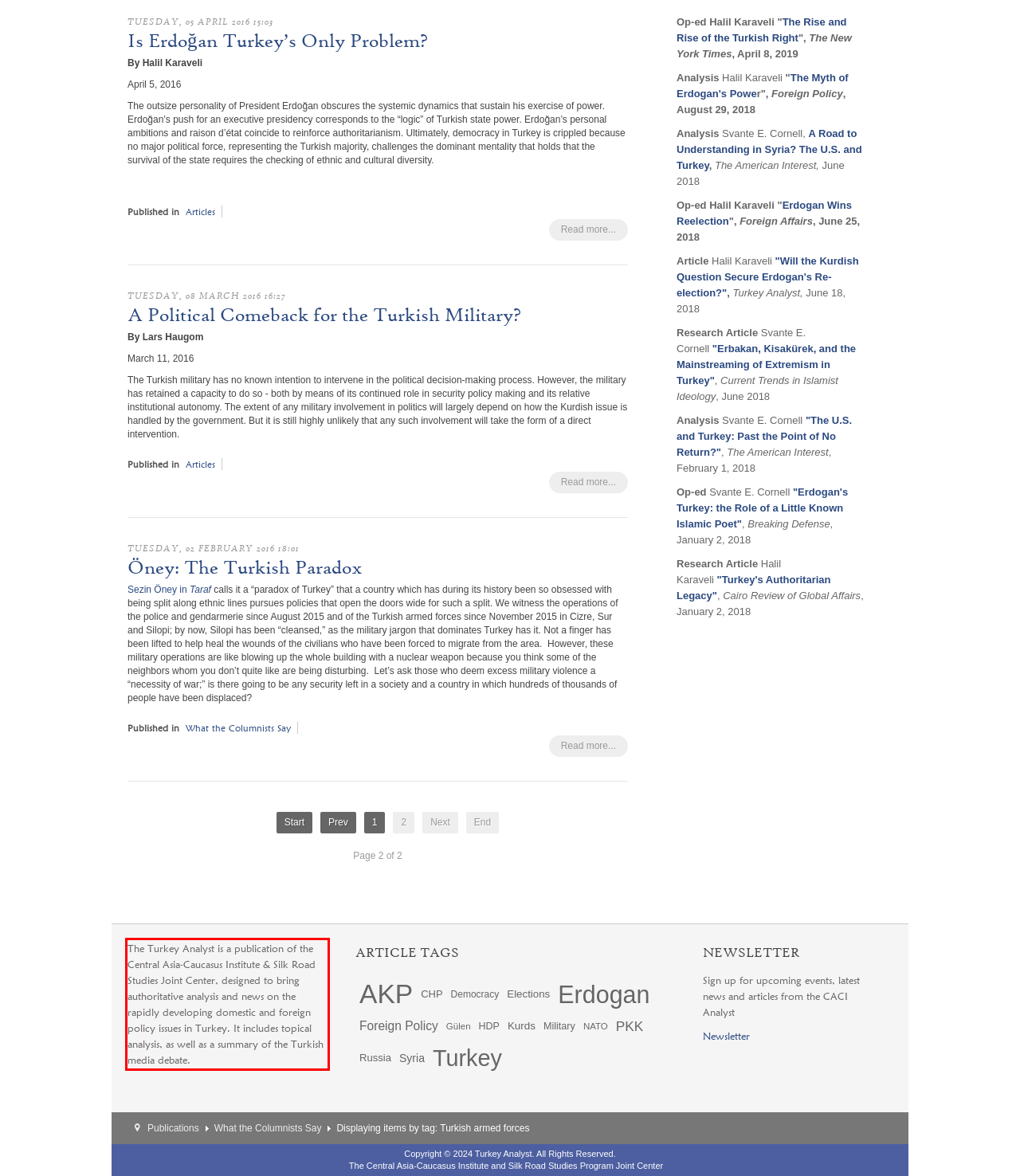You are provided with a screenshot of a webpage that includes a red bounding box. Extract and generate the text content found within the red bounding box.

The Turkey Analyst is a publication of the Central Asia-Caucasus Institute & Silk Road Studies Joint Center, designed to bring authoritative analysis and news on the rapidly developing domestic and foreign policy issues in Turkey. It includes topical analysis, as well as a summary of the Turkish media debate.